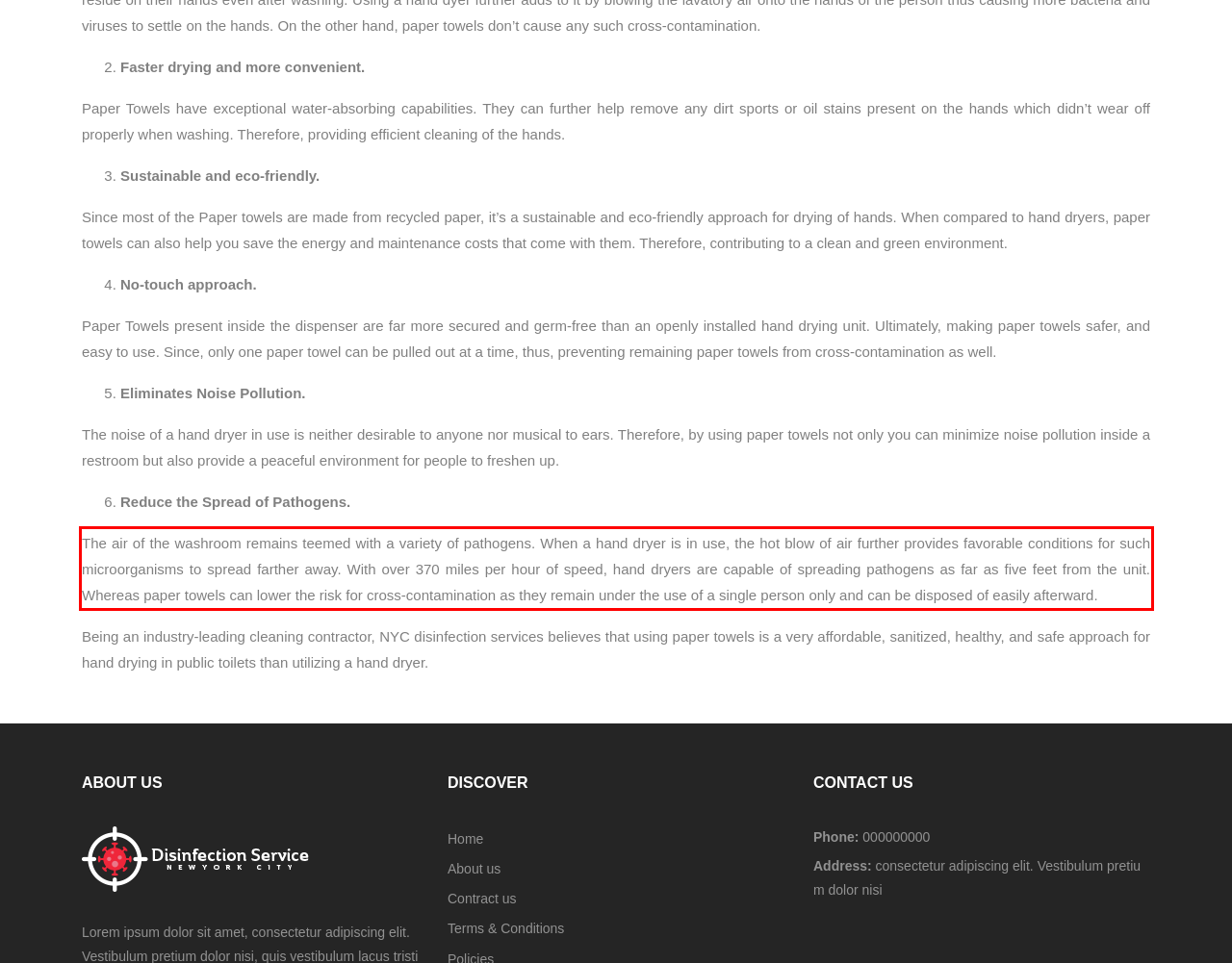Observe the screenshot of the webpage, locate the red bounding box, and extract the text content within it.

The air of the washroom remains teemed with a variety of pathogens. When a hand dryer is in use, the hot blow of air further provides favorable conditions for such microorganisms to spread farther away. With over 370 miles per hour of speed, hand dryers are capable of spreading pathogens as far as five feet from the unit. Whereas paper towels can lower the risk for cross-contamination as they remain under the use of a single person only and can be disposed of easily afterward.